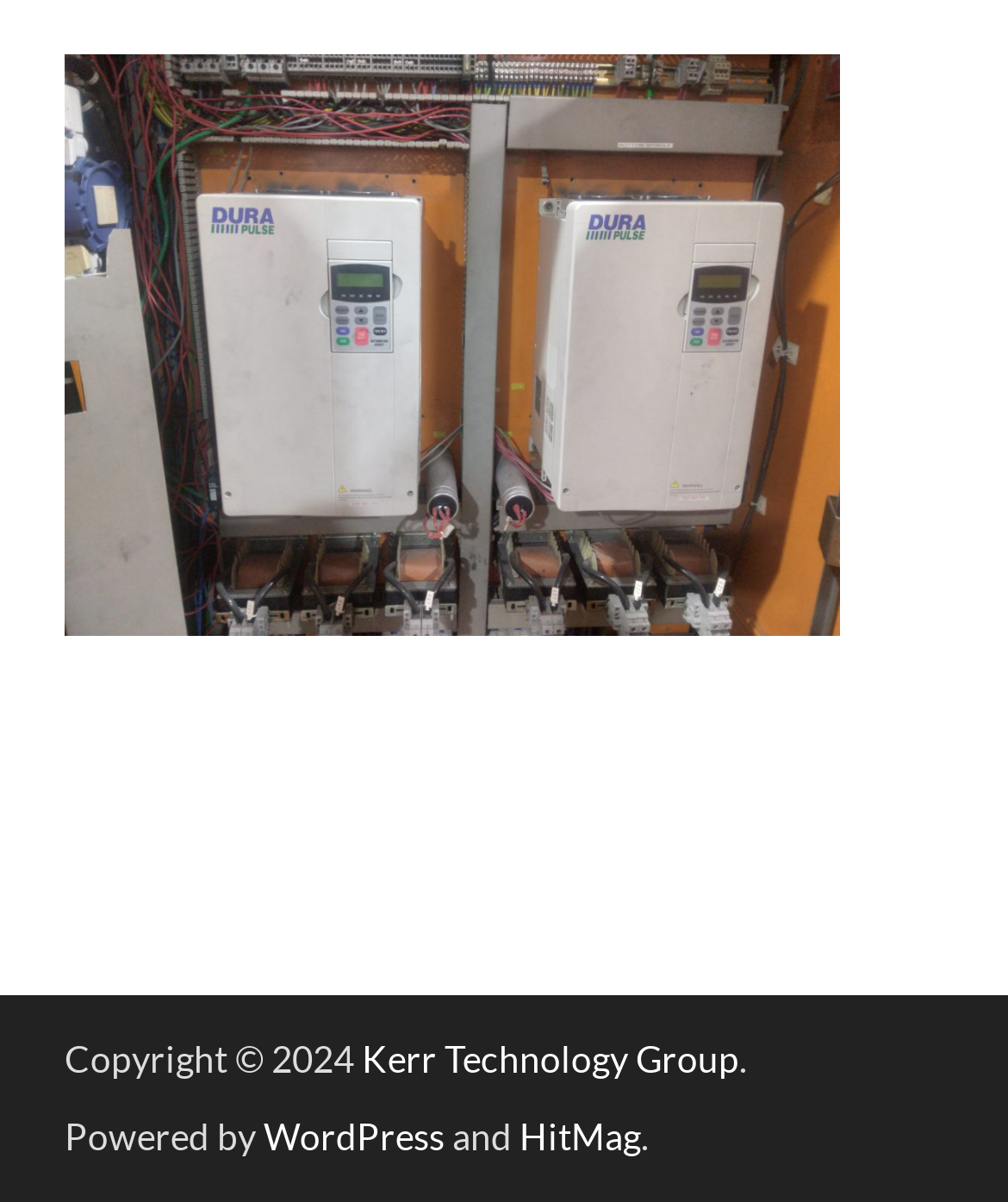How many links are there in the footer section?
Please use the visual content to give a single word or phrase answer.

3